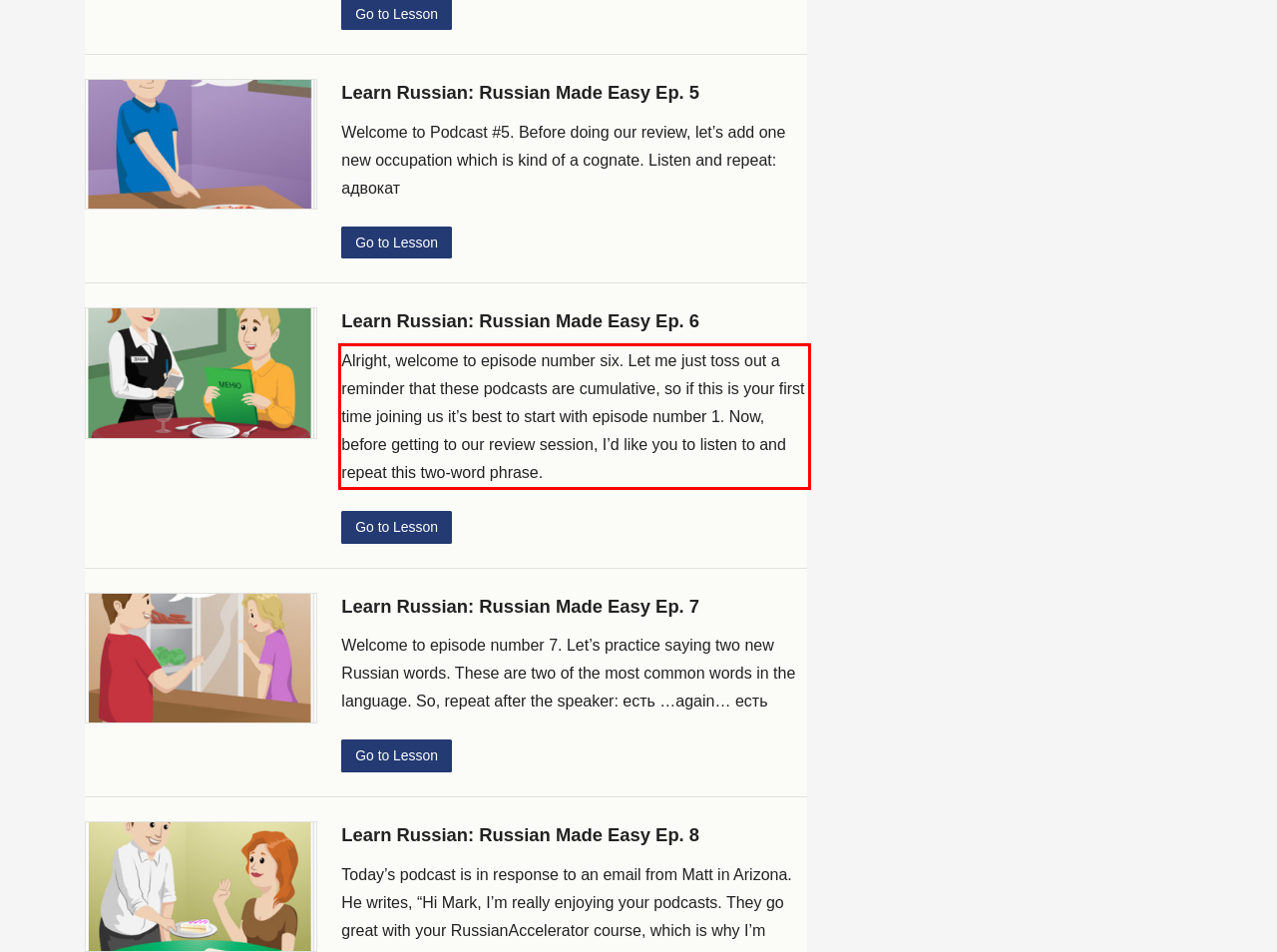With the given screenshot of a webpage, locate the red rectangle bounding box and extract the text content using OCR.

Alright, welcome to episode number six. Let me just toss out a reminder that these podcasts are cumulative, so if this is your first time joining us it’s best to start with episode number 1. Now, before getting to our review session, I’d like you to listen to and repeat this two-word phrase.